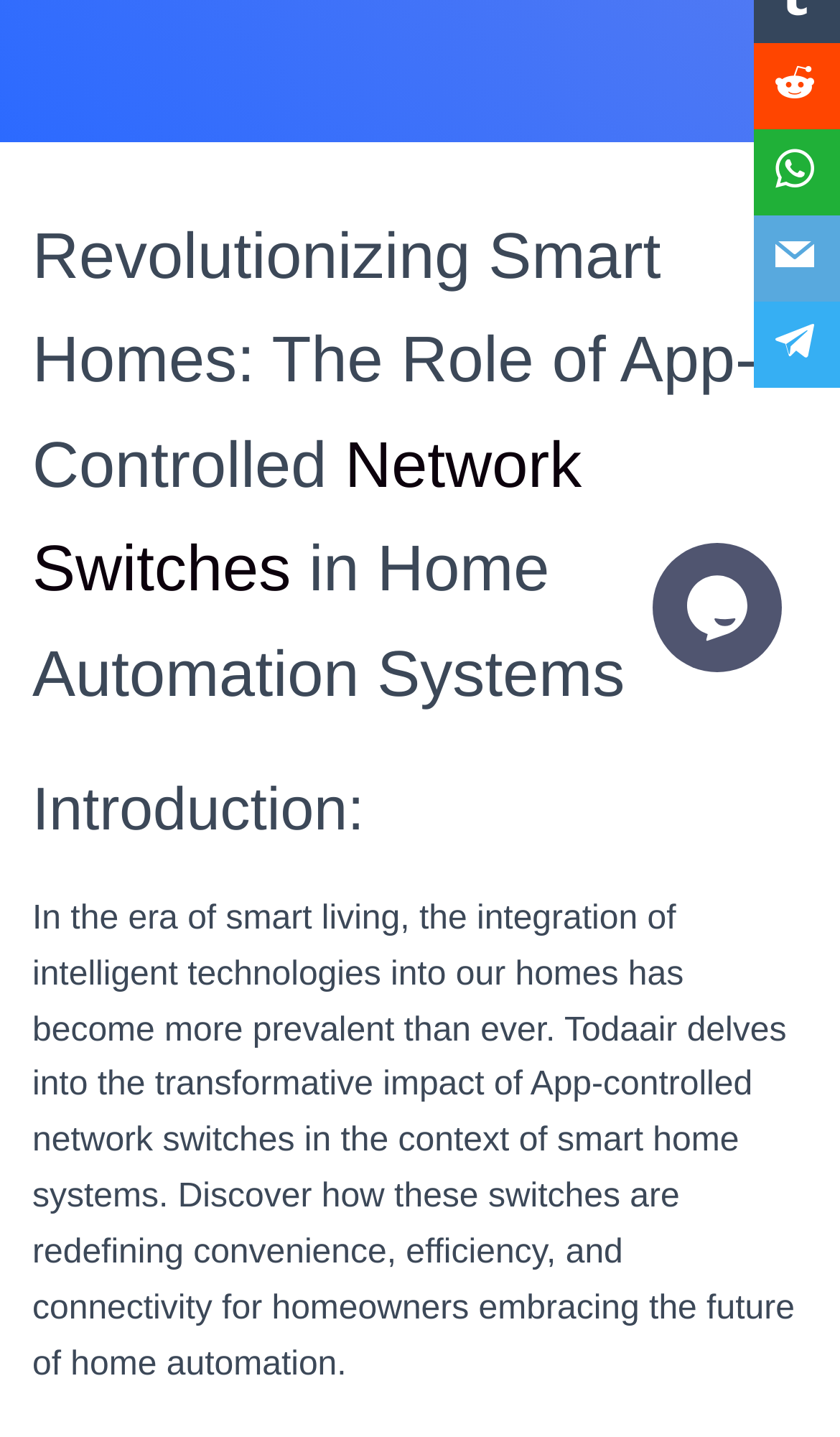Using the element description: "Telegram", determine the bounding box coordinates for the specified UI element. The coordinates should be four float numbers between 0 and 1, [left, top, right, bottom].

[0.897, 0.21, 1.0, 0.27]